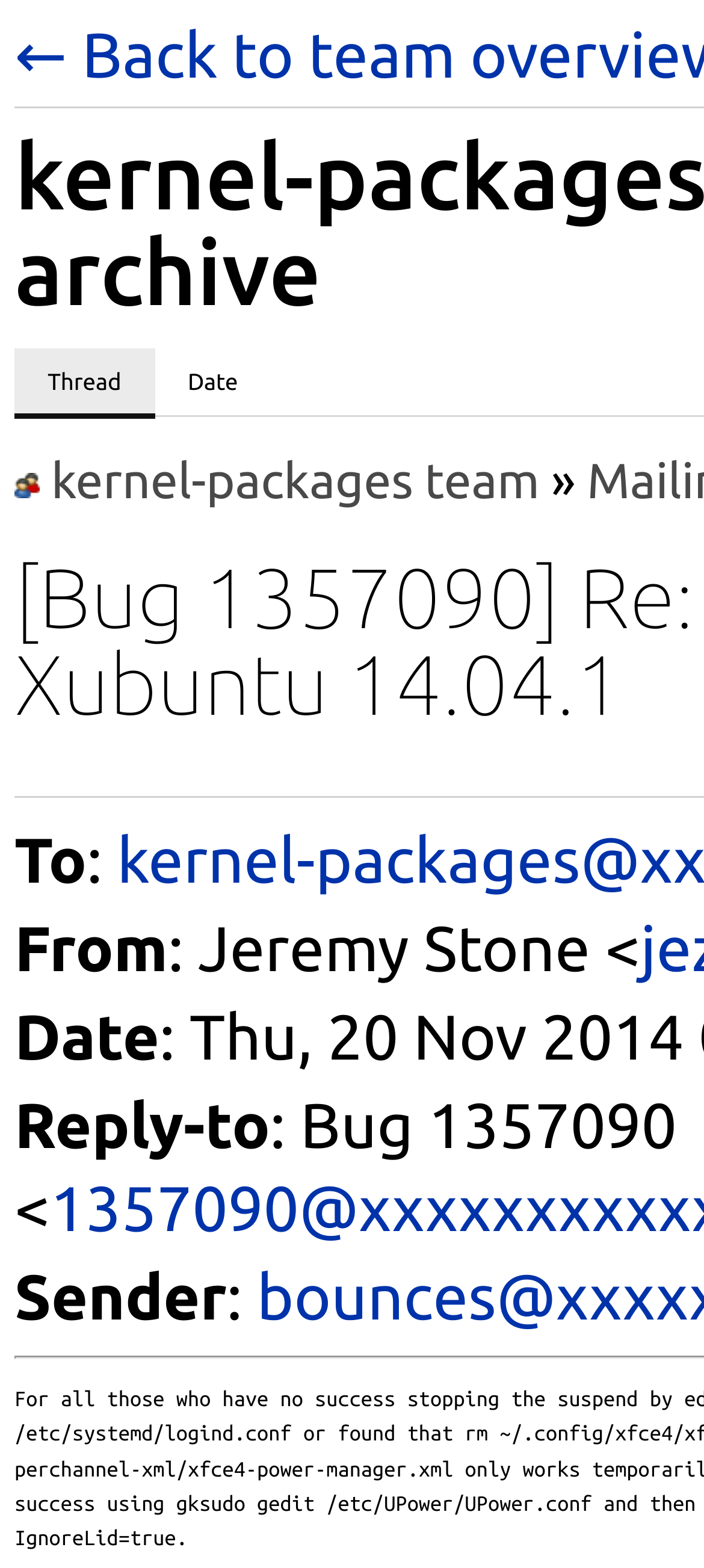Describe the entire webpage, focusing on both content and design.

This webpage appears to be a mailing list archive page, specifically for the kernel-packages team in Launchpad. At the top, there are two list items, "View messages by thread" and "View messages by date", which are positioned side by side. Below these list items, there is a link to the "kernel-packages team" page.

The main content of the page is organized into a series of labeled fields, each with a colon (:) separator. These fields include "To", "From", "Date", "Reply-to", and "Sender". The "From" field displays the name and email address of the sender, Jeremy Stone. The "Reply-to" field shows the bug number, 1357090, and its associated email address.

All of these elements are positioned in a vertical column, with the "To" field at the top and the "Sender" field at the bottom. The layout is simple and easy to read, with clear labels and concise text.